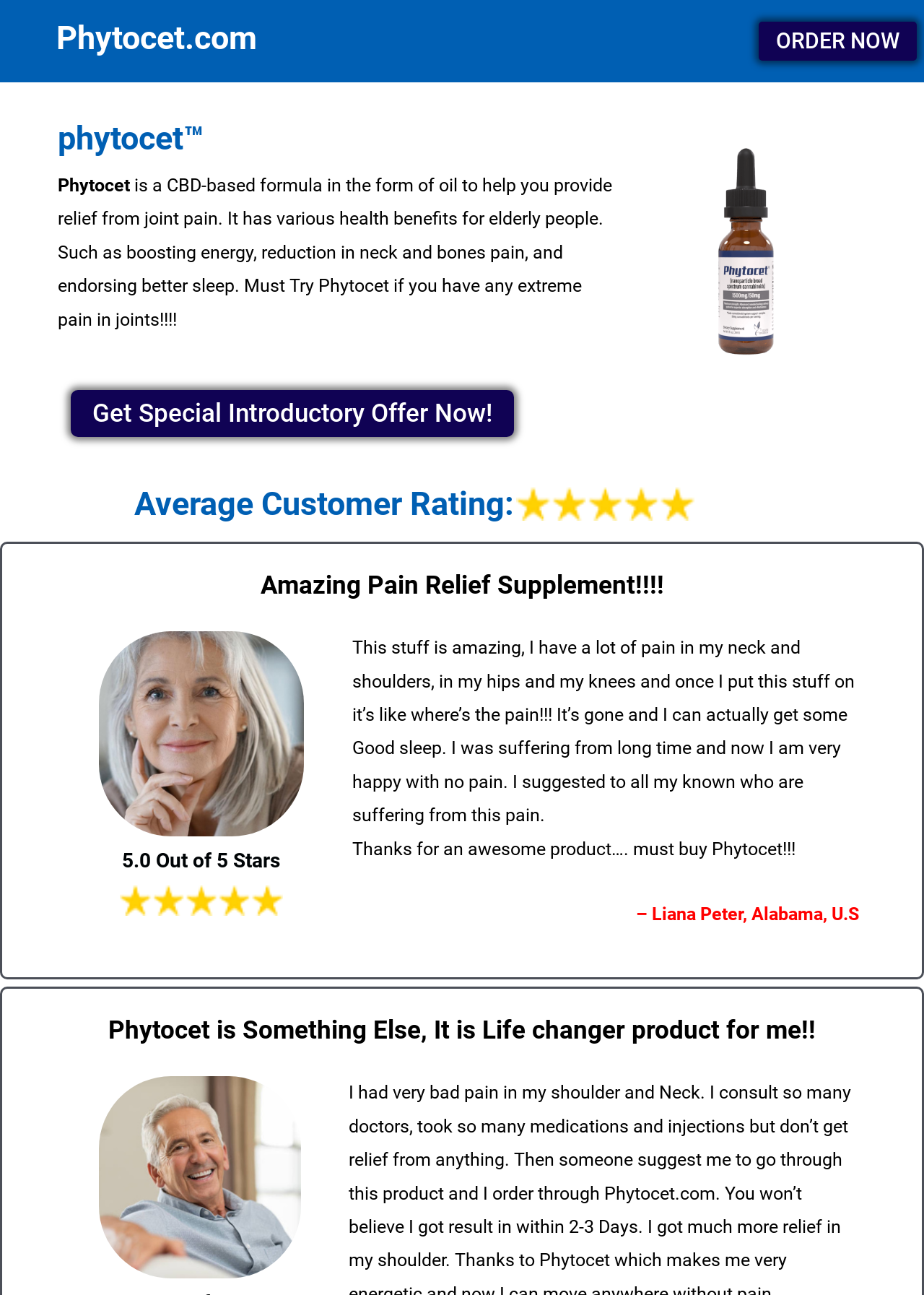Identify the bounding box coordinates for the UI element described as: "Get Special Introductory Offer Now!". The coordinates should be provided as four floats between 0 and 1: [left, top, right, bottom].

[0.076, 0.301, 0.556, 0.337]